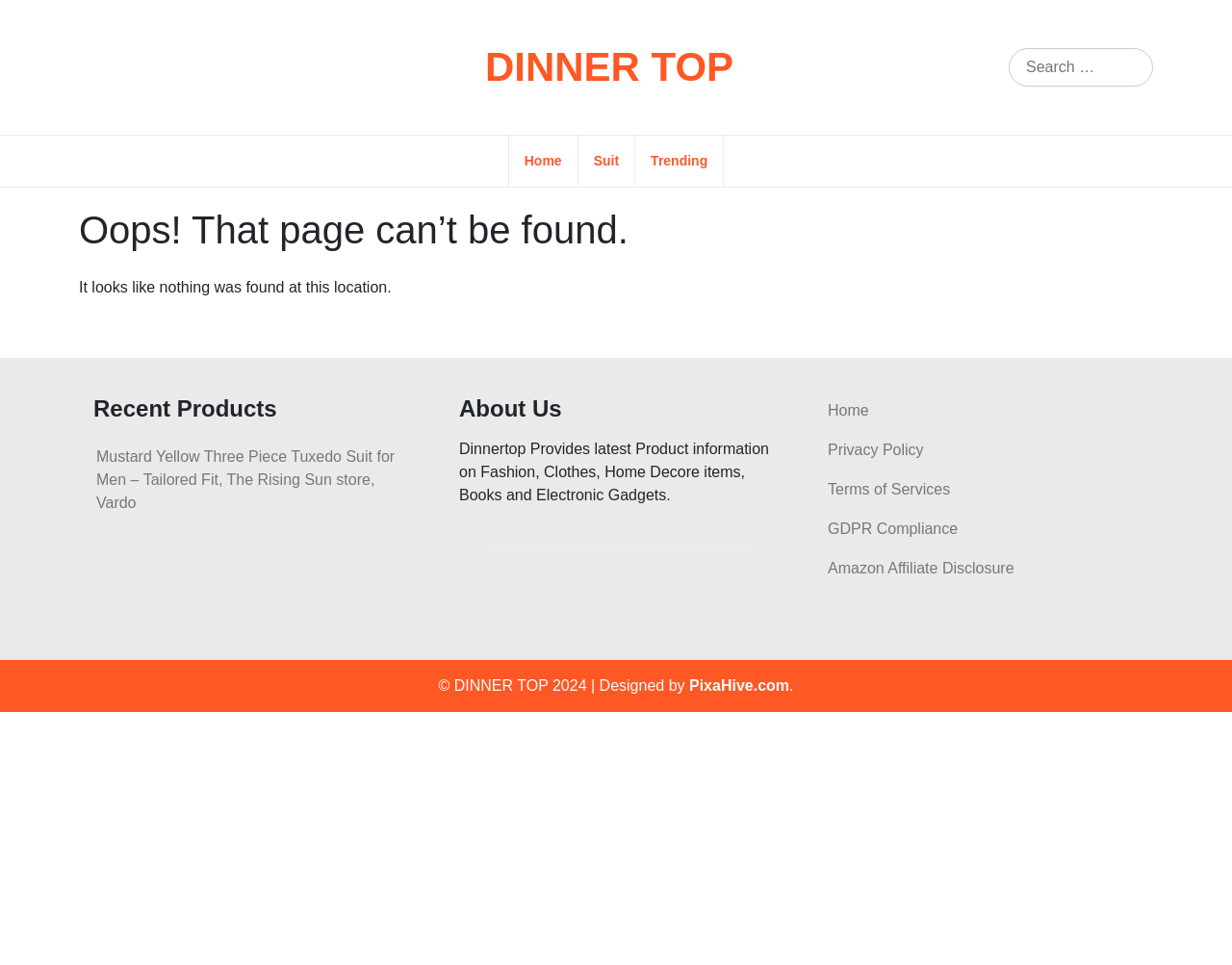Explain the webpage's design and content in an elaborate manner.

The webpage is titled "Dinner Top | Explore latest News and Biography on Celebrities". At the top, there is a prominent link "DINNER TOP" and a search bar with a label "Search for:". The search bar is accompanied by a magnifying glass icon. Below the search bar, there are four navigation links: "Home", "Suit", "Trending", and others.

The main content area is divided into two sections. The top section displays a header with a message "Oops! That page can’t be found." and a subheading "It looks like nothing was found at this location." This suggests that the user has landed on a 404 error page.

The bottom section is further divided into two columns. The left column has a heading "Recent Products" and lists a product link "Mustard Yellow Three Piece Tuxedo Suit for Men – Tailored Fit, The Rising Sun store, Vardo". The right column has an "About Us" section, which provides a brief description of the website's content, including fashion, clothes, home decor items, books, and electronic gadgets.

At the bottom of the page, there are several links to important pages, including "Home", "Privacy Policy", "Terms of Services", "GDPR Compliance", and "Amazon Affiliate Disclosure". The webpage ends with a copyright notice "© DINNER TOP 2024" and a credit to the designer "PixaHive.com".